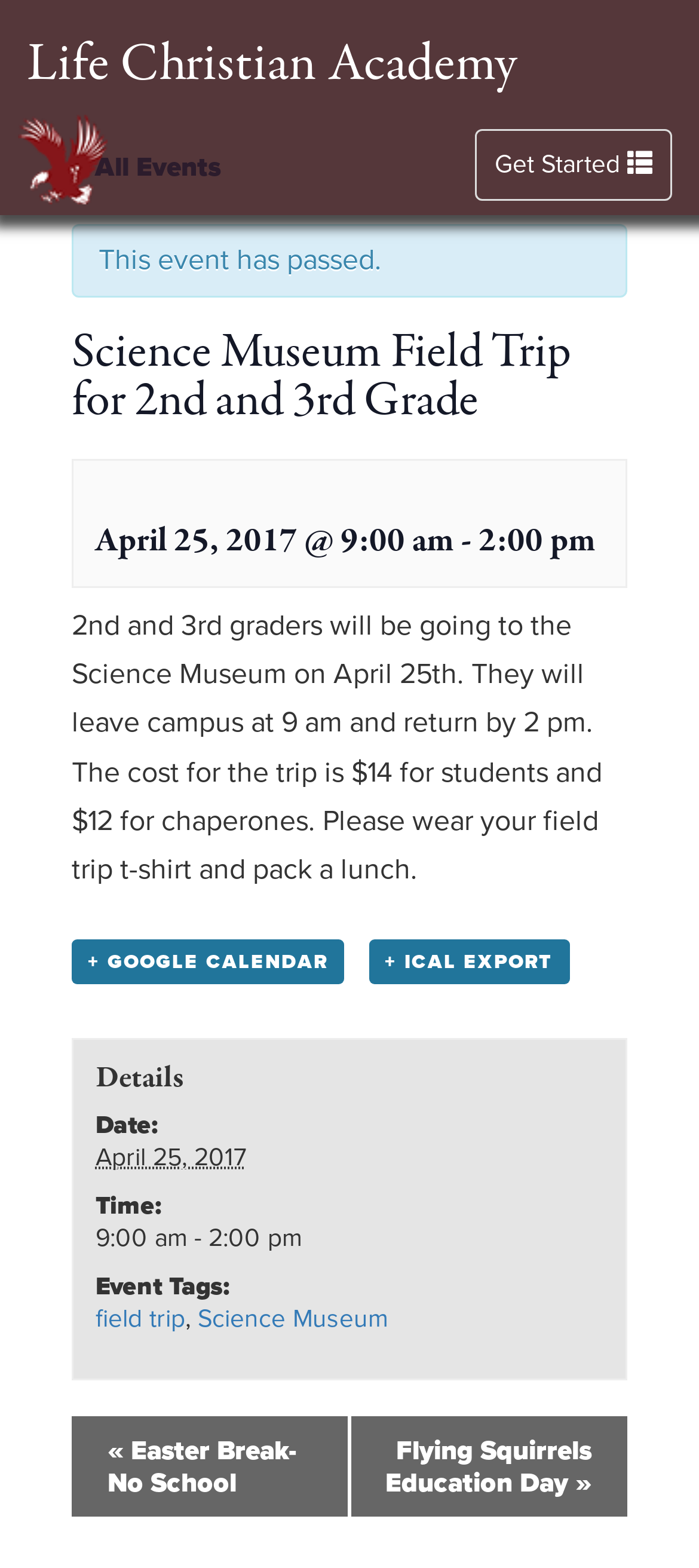Pinpoint the bounding box coordinates of the element that must be clicked to accomplish the following instruction: "Add to Google Calendar". The coordinates should be in the format of four float numbers between 0 and 1, i.e., [left, top, right, bottom].

[0.103, 0.599, 0.492, 0.628]